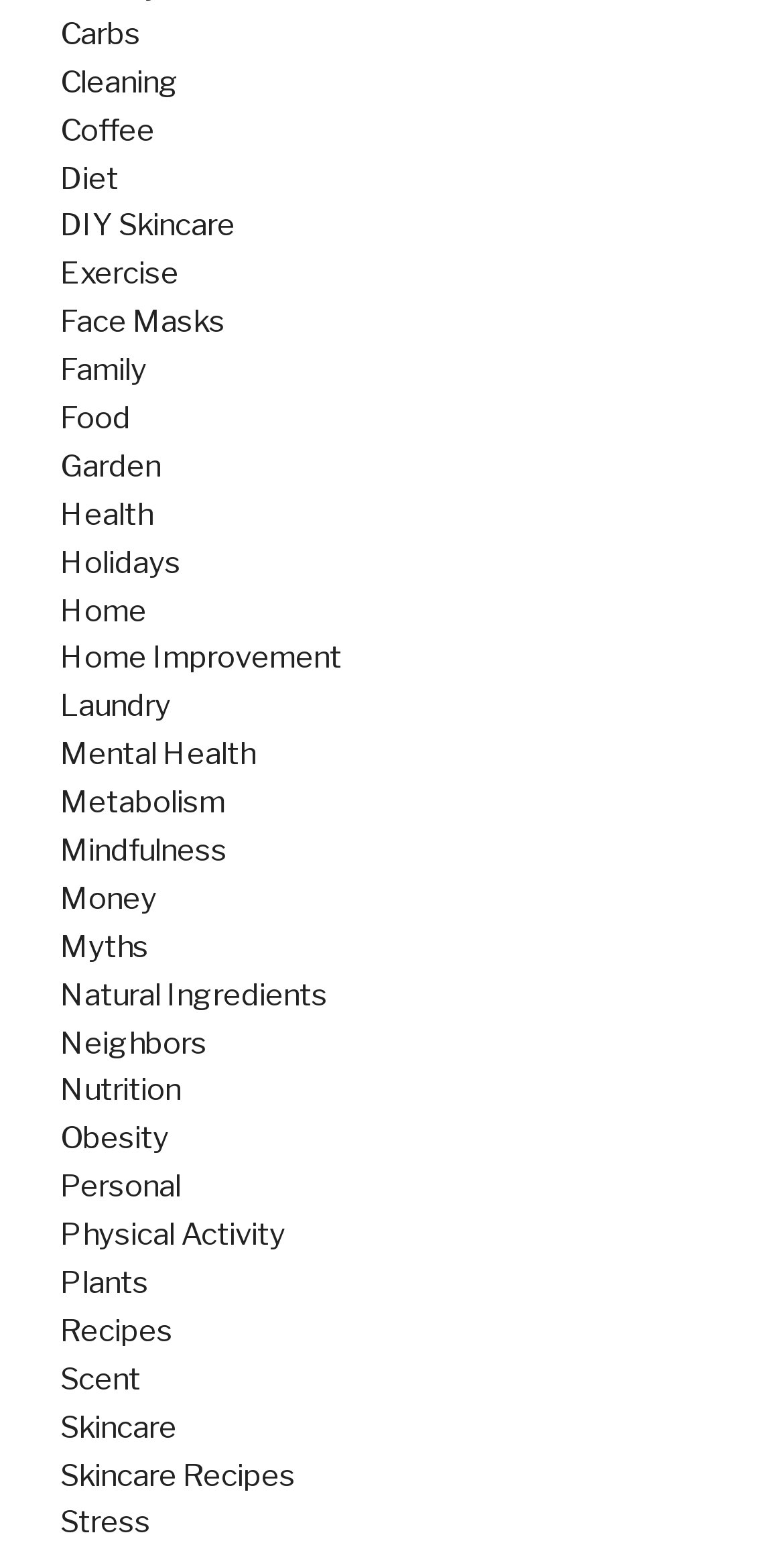Provide the bounding box coordinates for the UI element described in this sentence: "Face Masks". The coordinates should be four float values between 0 and 1, i.e., [left, top, right, bottom].

[0.077, 0.197, 0.287, 0.221]